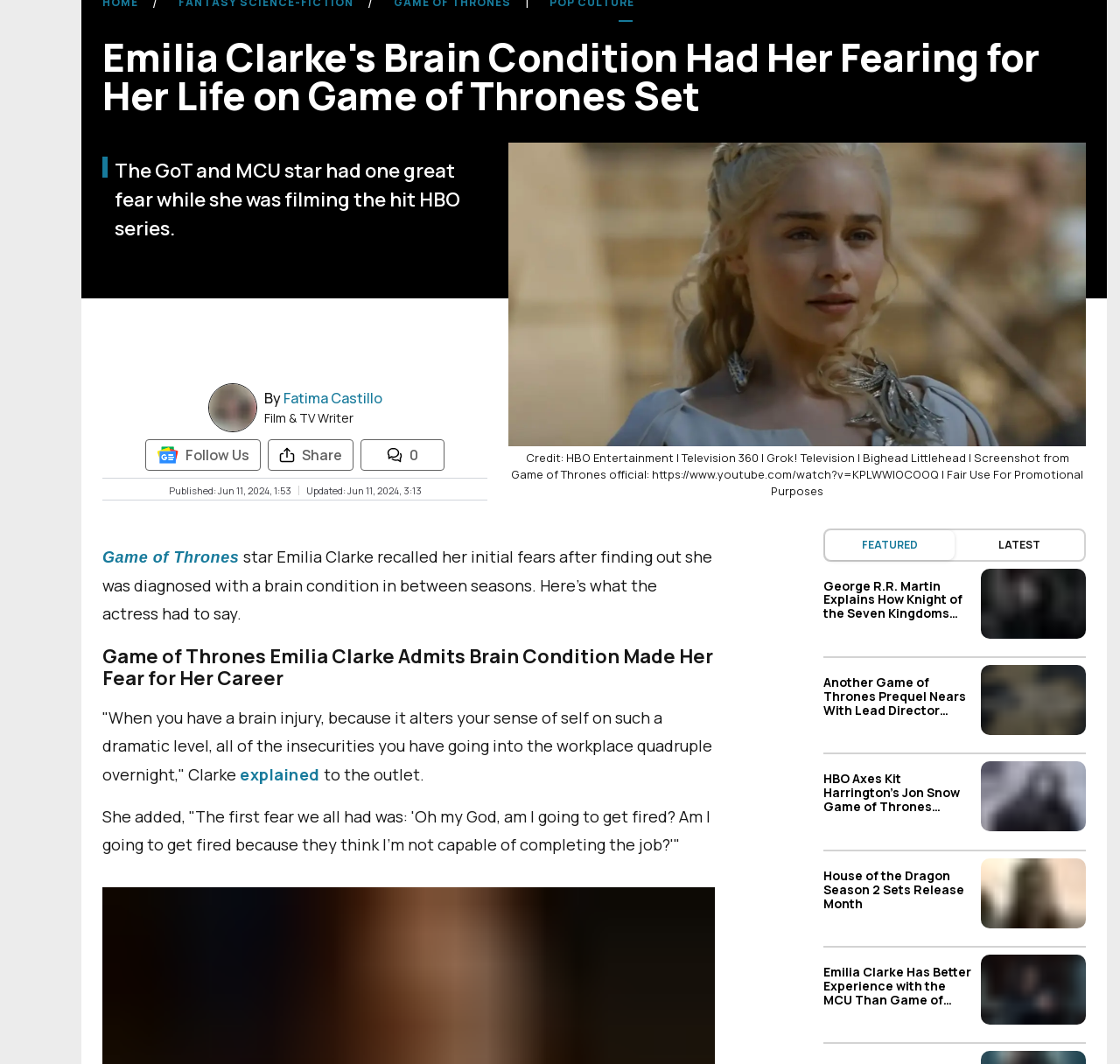Please give the bounding box coordinates of the area that should be clicked to fulfill the following instruction: "Learn more about George R.R. Martin's Knight of the Seven Kingdoms". The coordinates should be in the format of four float numbers from 0 to 1, i.e., [left, top, right, bottom].

[0.735, 0.528, 0.97, 0.617]